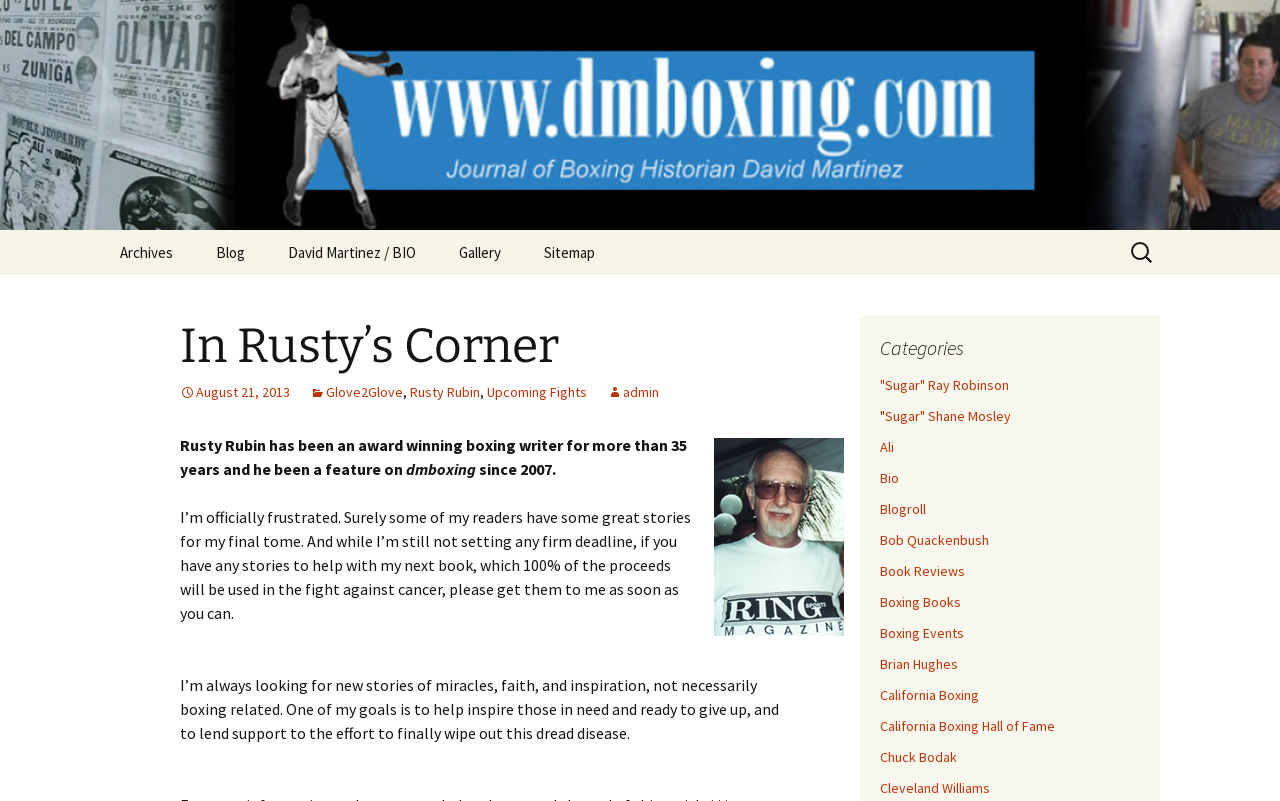Please determine the bounding box coordinates for the UI element described here. Use the format (top-left x, top-left y, bottom-right x, bottom-right y) with values bounded between 0 and 1: Boxing Events

[0.688, 0.779, 0.753, 0.801]